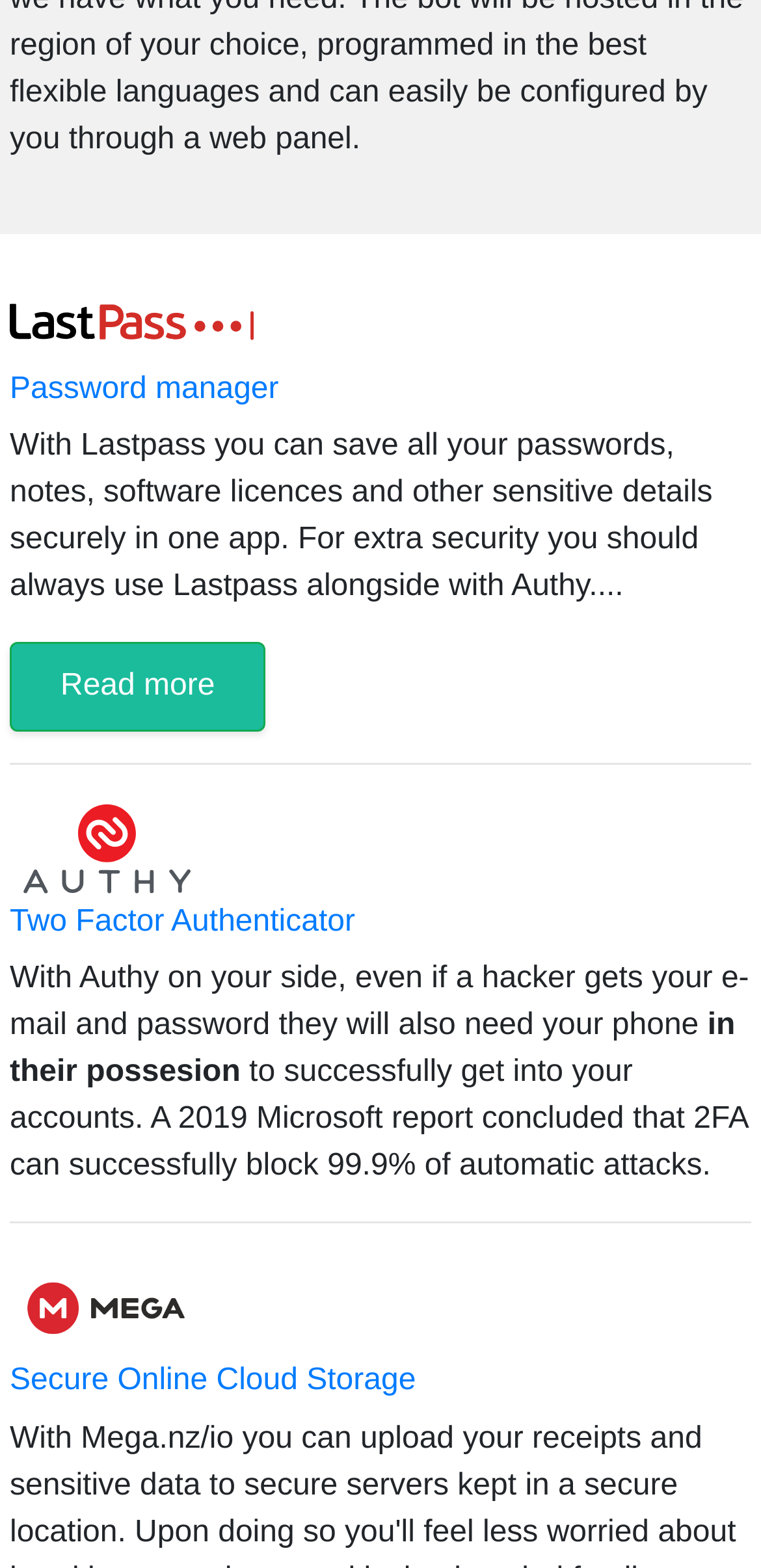Using the element description provided, determine the bounding box coordinates in the format (top-left x, top-left y, bottom-right x, bottom-right y). Ensure that all values are floating point numbers between 0 and 1. Element description: Secure Online Cloud Storage

[0.013, 0.87, 0.546, 0.891]